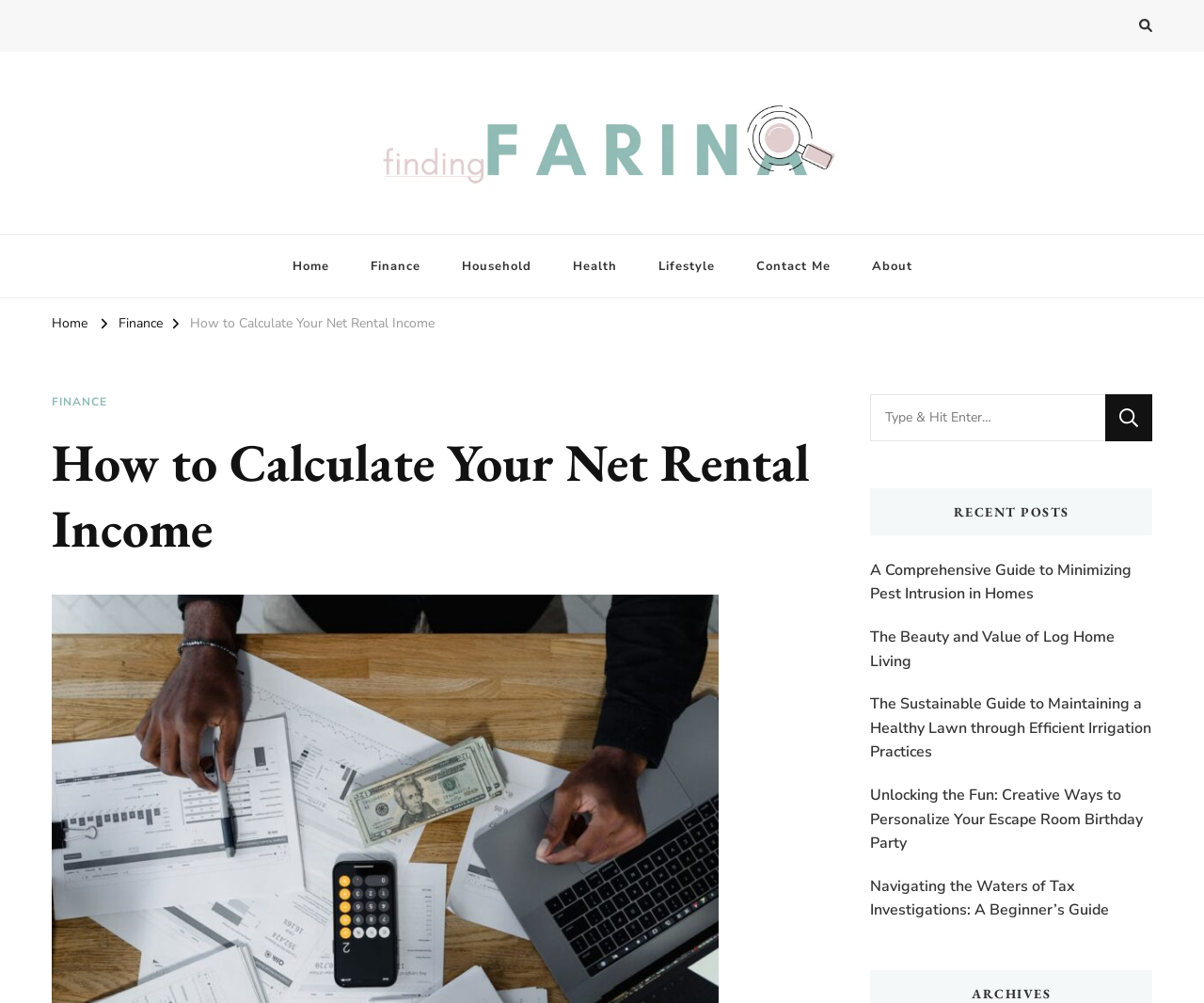Explain the webpage in detail, including its primary components.

The webpage is about a blog focused on personal finance, health, and home-related topics. At the top, there is a button on the right side and a link to "Finding Farina" with an accompanying image on the left side. Below this, there is a static text "Taking Care of Finances, Health & Home". 

On the top navigation bar, there are several links, including "Home", "Finance", "Household", "Health", "Lifestyle", "Contact Me", and "About". Below this navigation bar, there are two sets of identical links, one on the left and one on the right, with the same categories.

The main content of the webpage is an article titled "How to Calculate Your Net Rental Income", which is categorized under "Finance". The article has a heading and a brief introduction. 

On the right side of the webpage, there is a search bar with a placeholder text "Looking for Something?" and a search button. Below the search bar, there are recent posts listed, including articles about minimizing pest intrusion in homes, log home living, lawn maintenance, escape room birthday parties, and tax investigations.